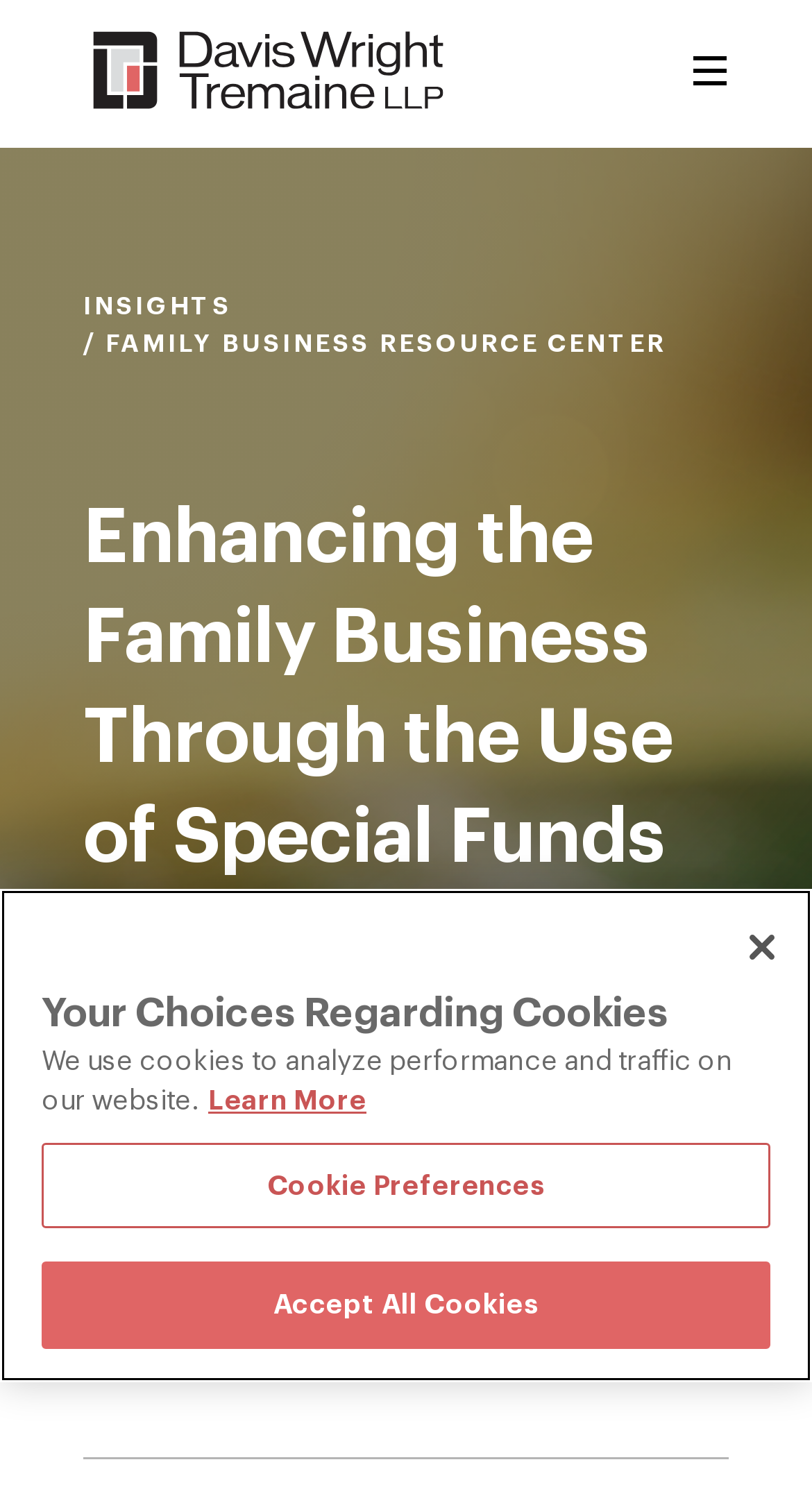Identify the bounding box coordinates for the region to click in order to carry out this instruction: "Go to 'Davis Wright Tremaine LLP' website". Provide the coordinates using four float numbers between 0 and 1, formatted as [left, top, right, bottom].

[0.103, 0.028, 0.413, 0.069]